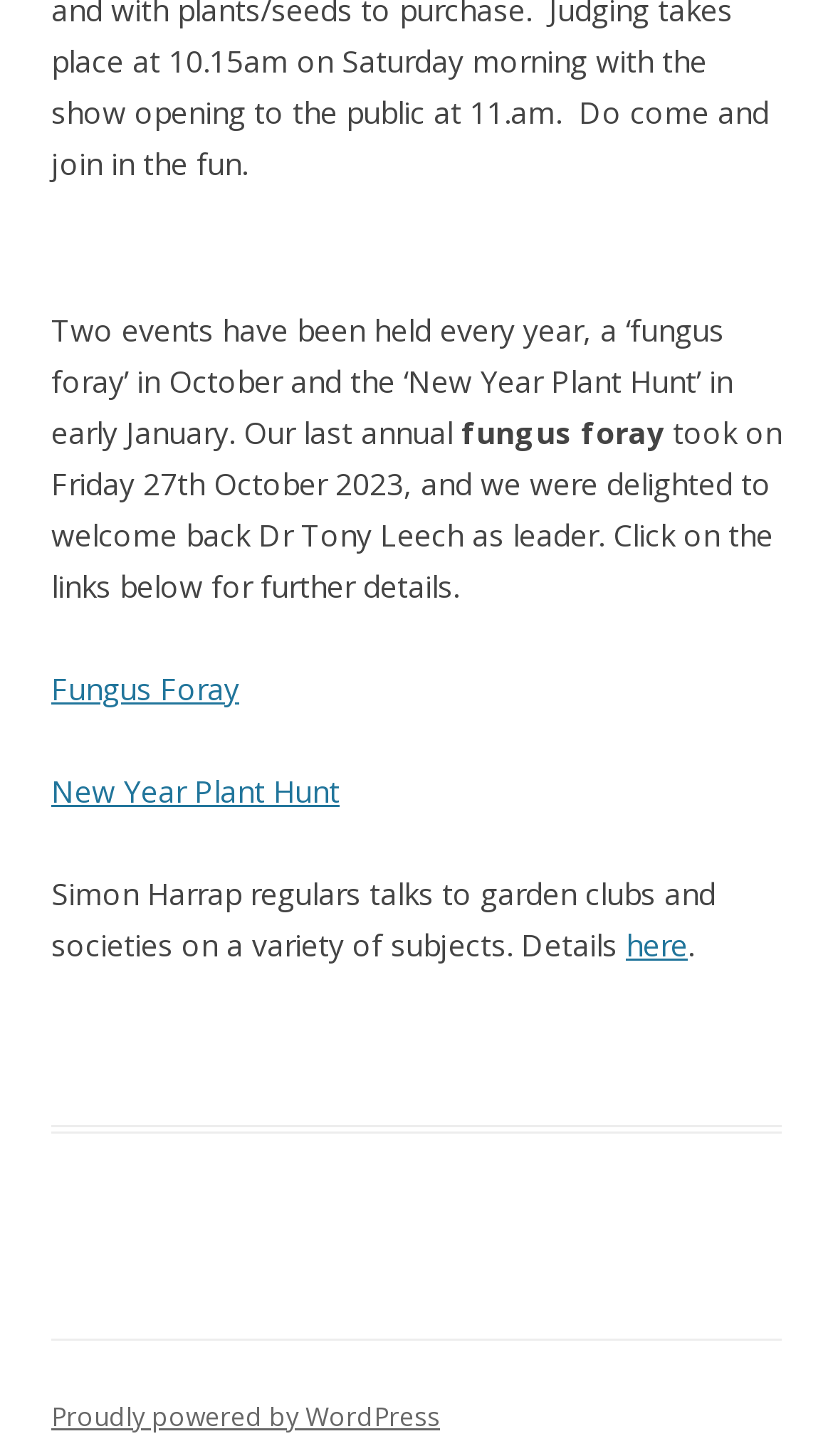From the webpage screenshot, predict the bounding box coordinates (top-left x, top-left y, bottom-right x, bottom-right y) for the UI element described here: Fungus Foray

[0.062, 0.459, 0.287, 0.487]